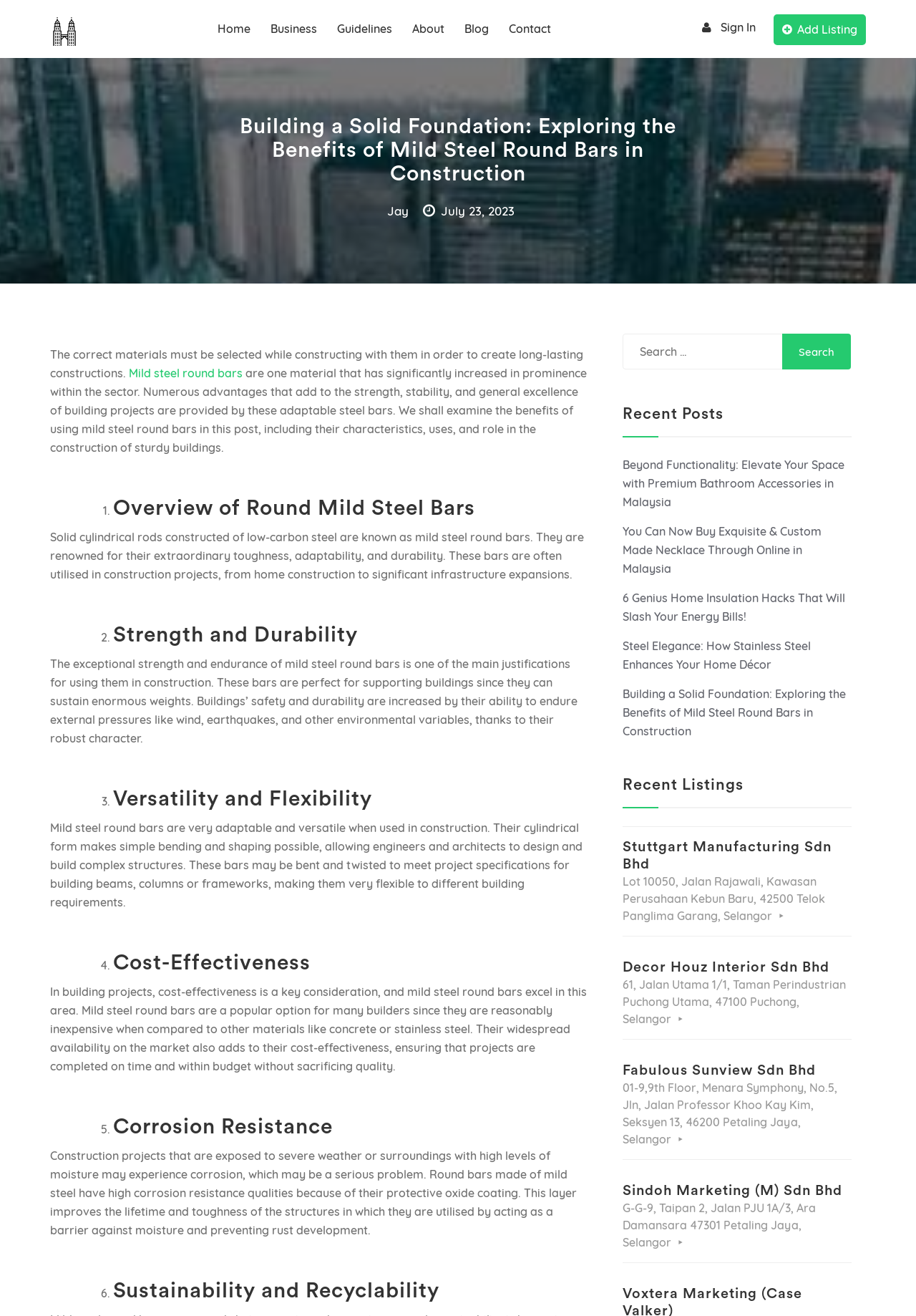Show the bounding box coordinates for the HTML element described as: "Ed Bonderenka".

None